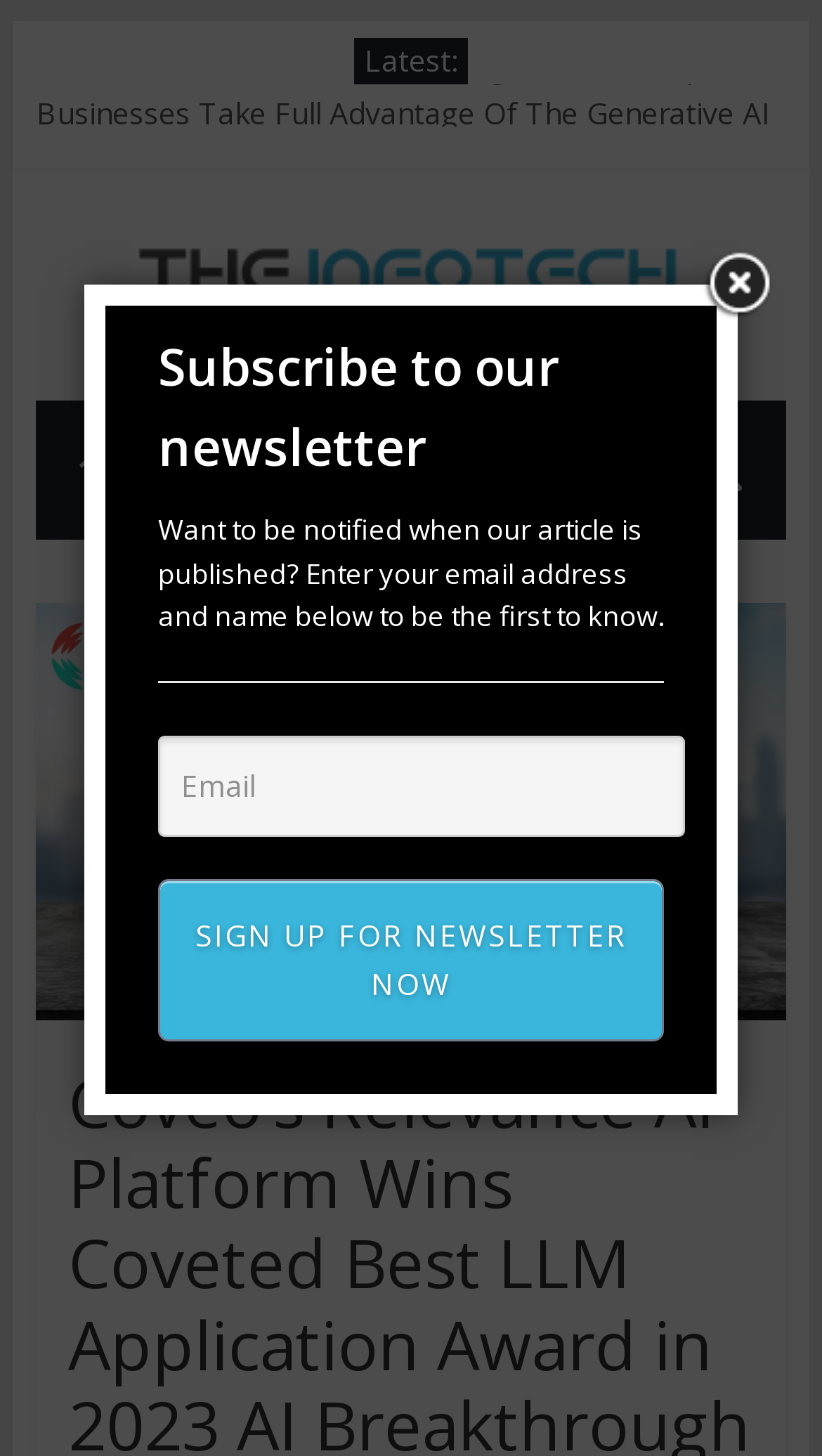What is the purpose of the textbox?
Can you give a detailed and elaborate answer to the question?

The textbox is located below the 'Subscribe to our newsletter' heading, and it has a label 'Email' next to it. The surrounding text also mentions 'Enter your email address and name below to be the first to know.' Therefore, the purpose of the textbox is to enter an email address to subscribe to the newsletter.